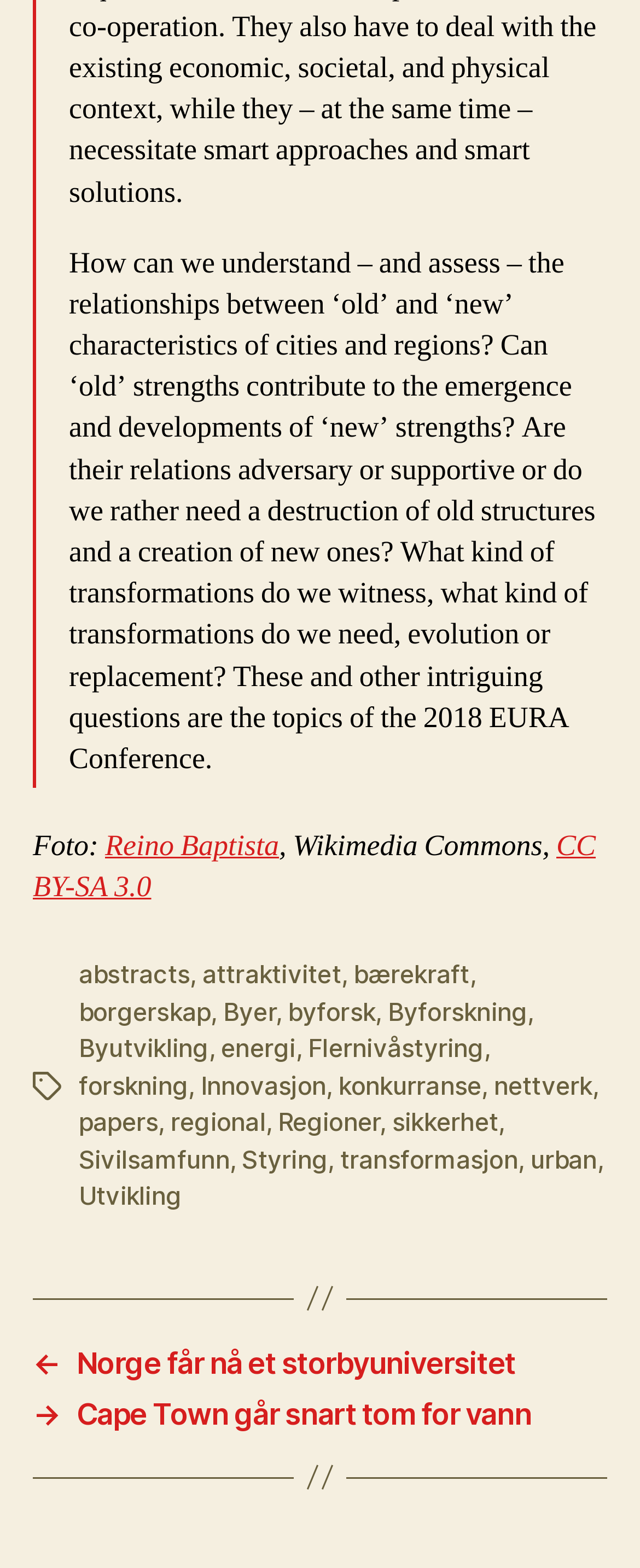Identify the bounding box coordinates for the region to click in order to carry out this instruction: "Click on the link 'Reino Baptista'". Provide the coordinates using four float numbers between 0 and 1, formatted as [left, top, right, bottom].

[0.164, 0.527, 0.436, 0.551]